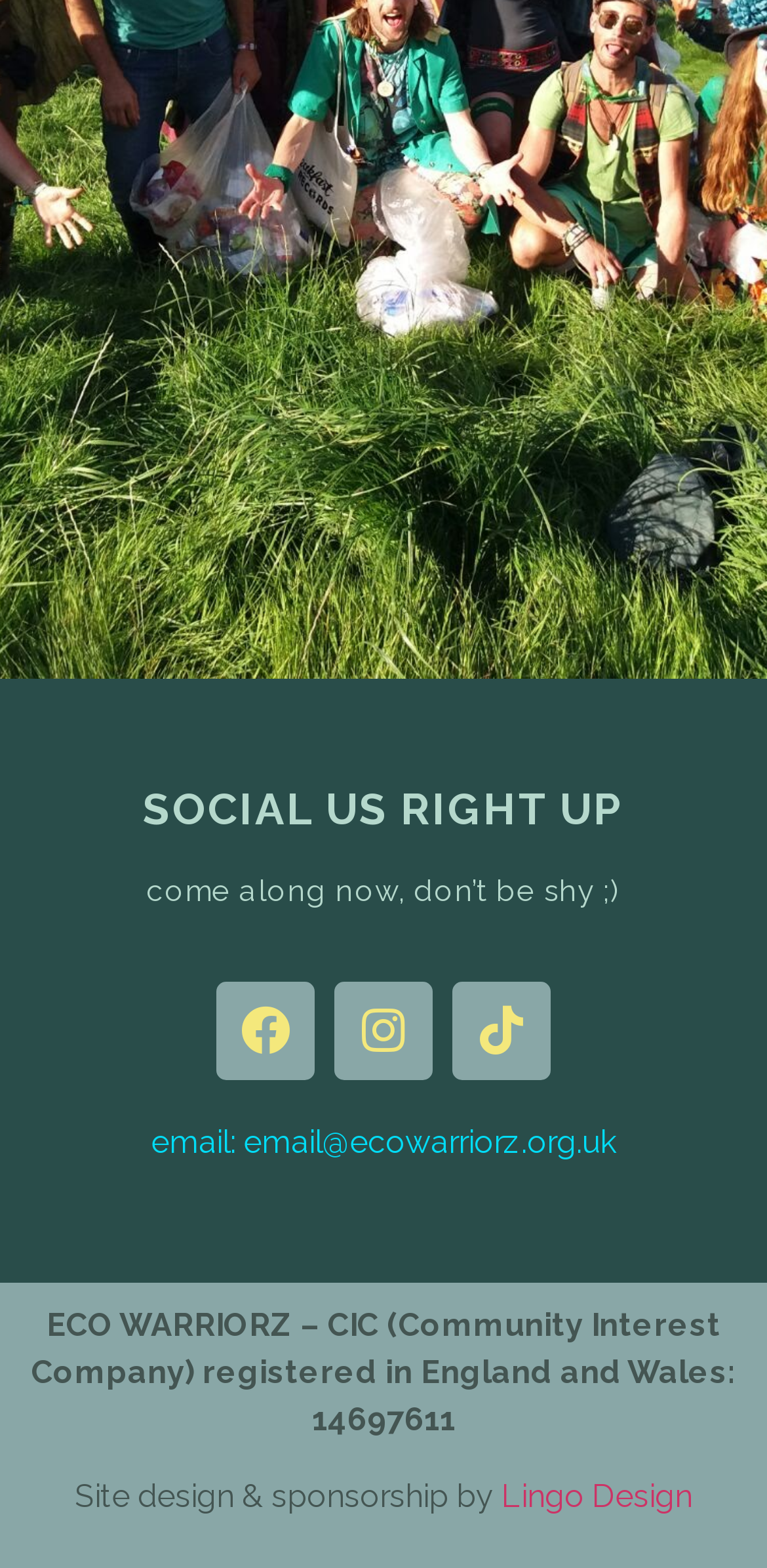Who designed the website?
Respond with a short answer, either a single word or a phrase, based on the image.

Lingo Design